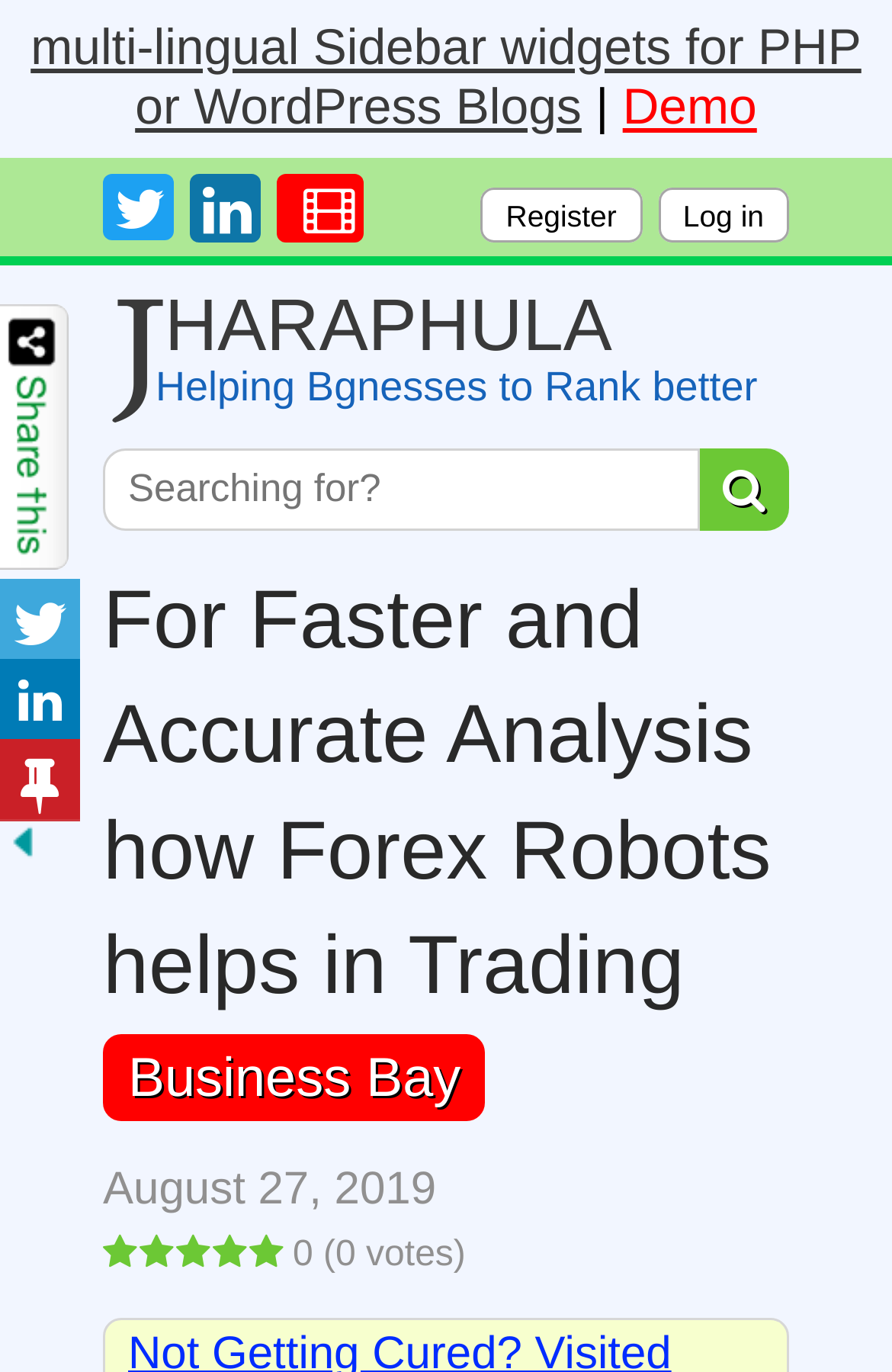What is the purpose of Forex robots?
Can you provide a detailed and comprehensive answer to the question?

Based on the webpage's meta description, Forex robots are used for trading, which implies that they are technology products designed to assist traders in the Forex market.